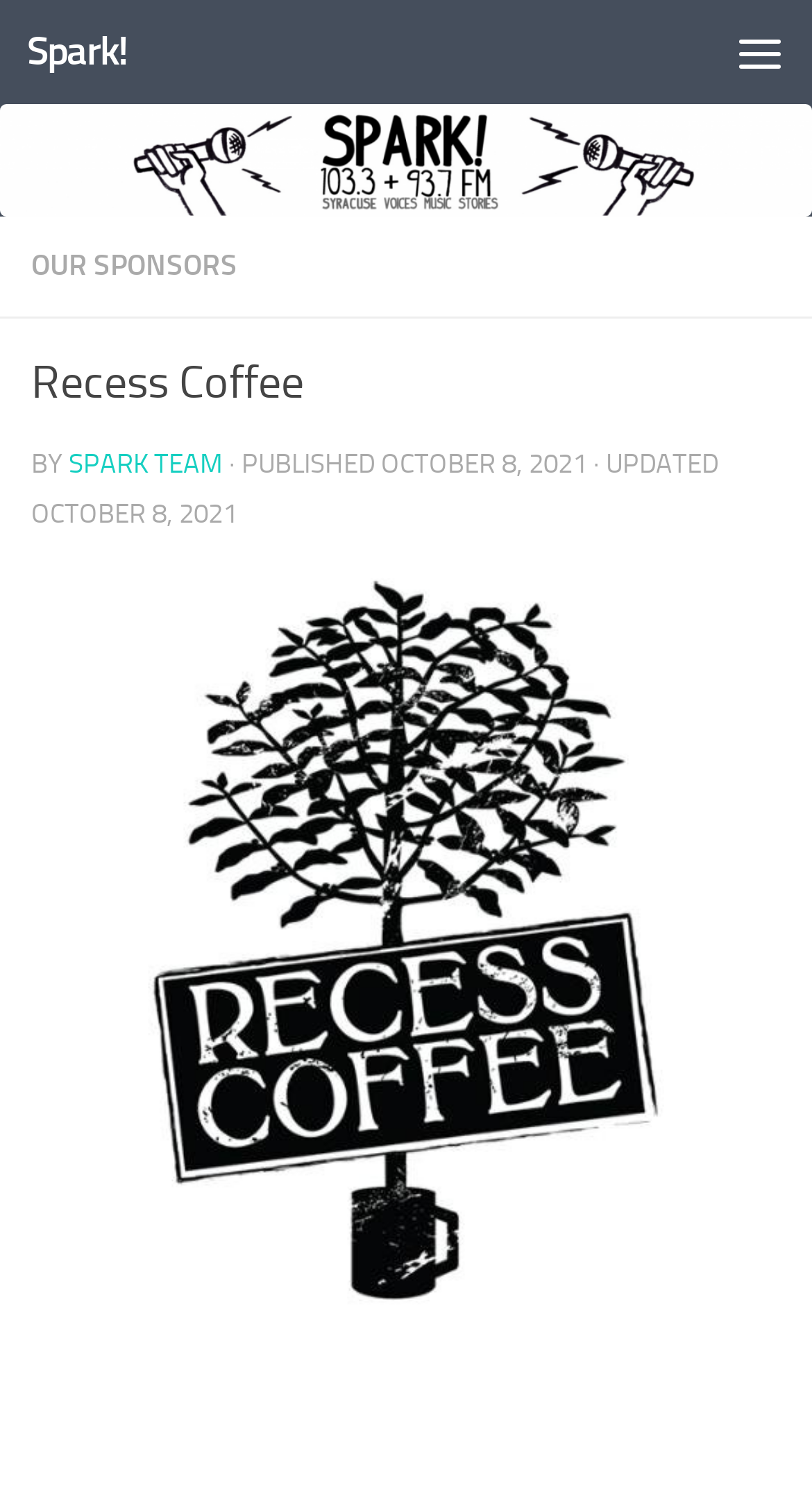Please find the bounding box for the UI element described by: "Spark!".

[0.033, 0.0, 0.156, 0.069]